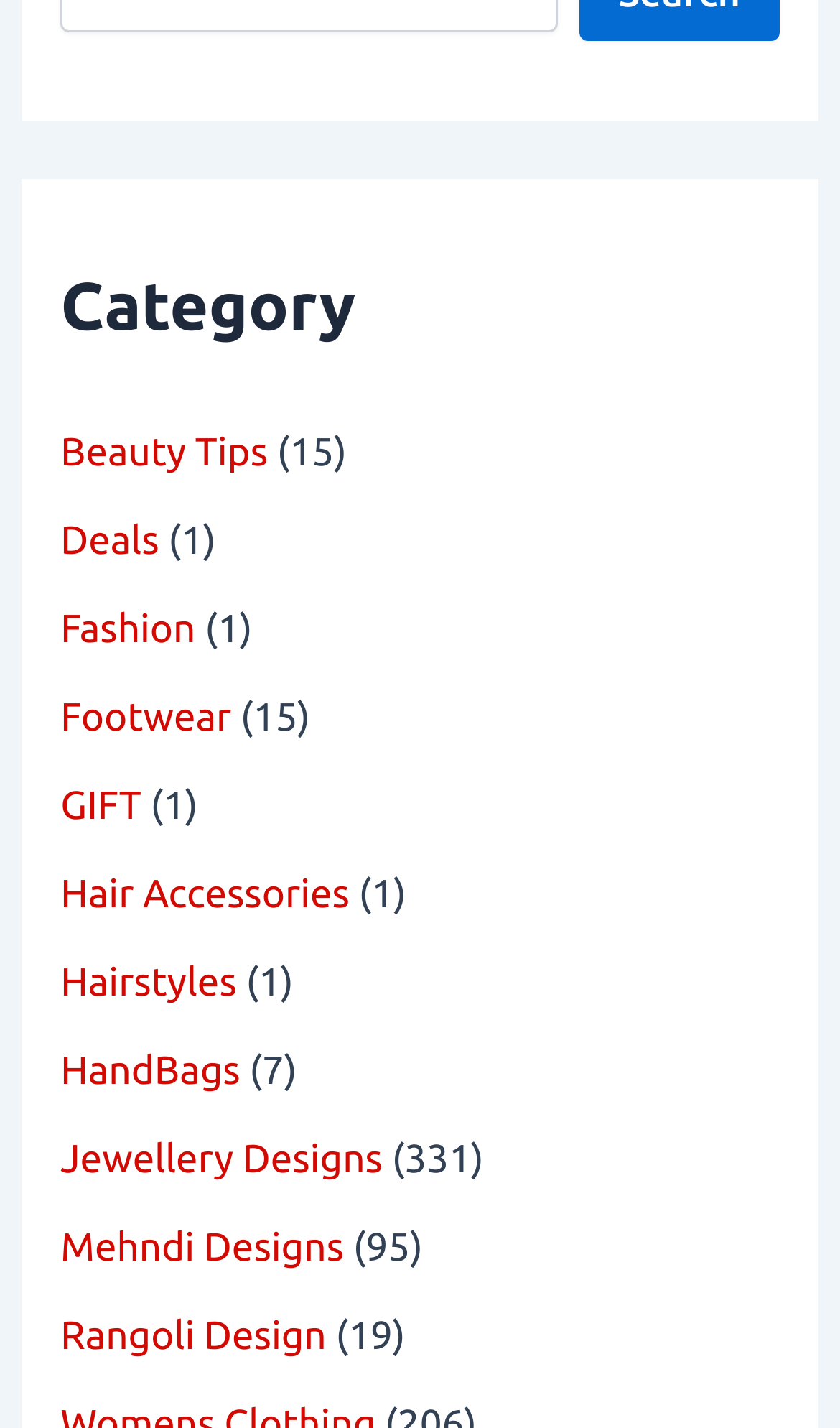Give a one-word or one-phrase response to the question: 
Is 'Rangoli Design' a subcategory of 'Fashion'?

no